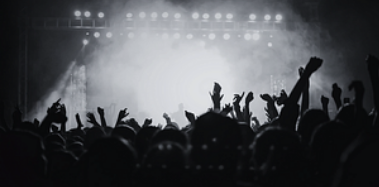Give an elaborate caption for the image.

The image captures a captivating moment from the MacMoray Festival 24, depicting an energetic crowd immersed in the experience of live music. Silhouetted against a backdrop of dramatic stage lights breaking through hazy smoke, enthusiastic fans raise their hands in excitement, creating a palpable atmosphere of enthusiasm and engagement. The dimly lit scene emphasizes the connection between the audience and the performers, illustrating the vibrant culture of live music festivals where passion for entertainment unites people. This particular image is part of a collection celebrating various performances at the festival, showcasing both the artists and the ardent crowd that supports them.